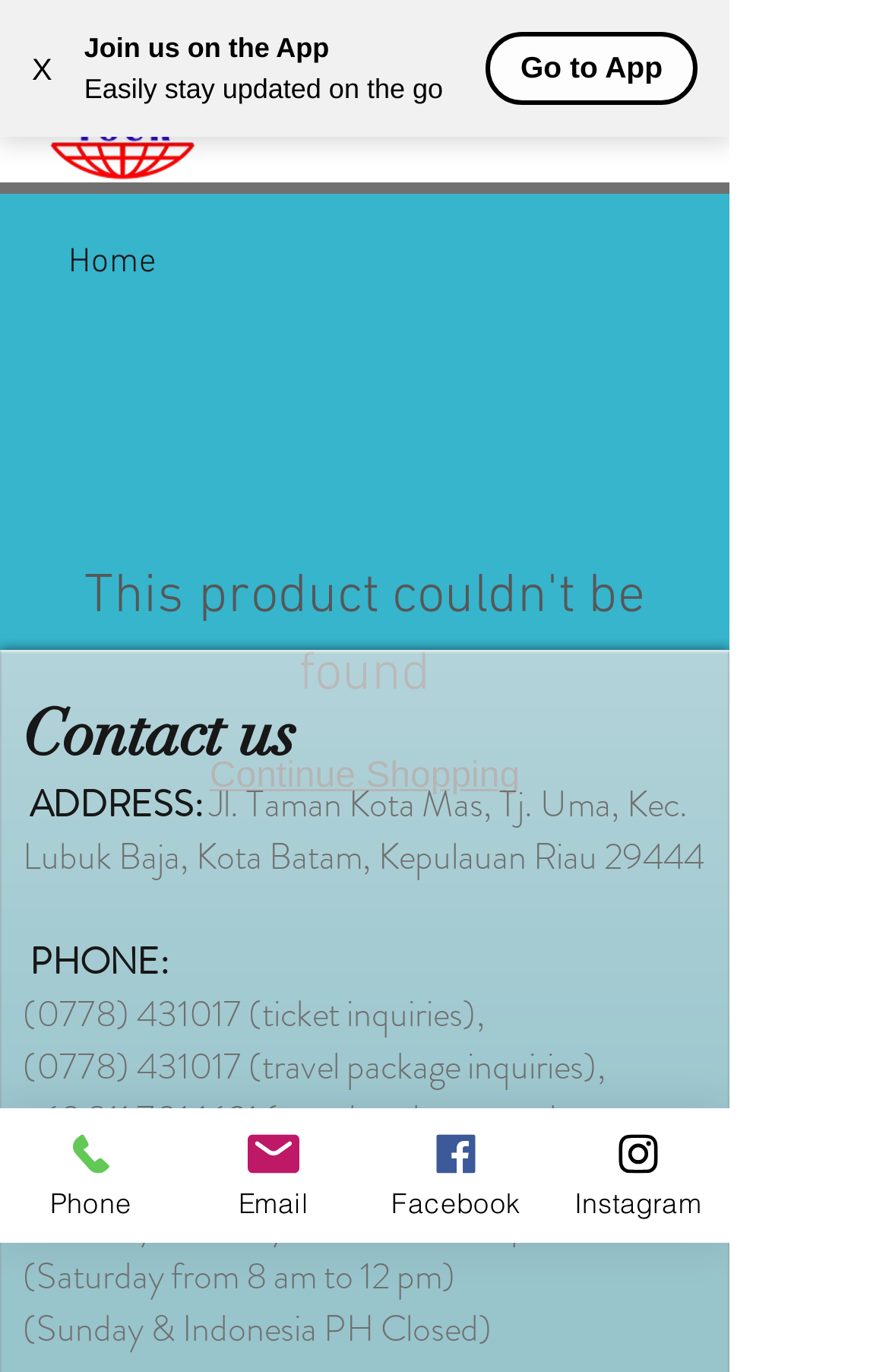What is the phone number for travel package inquiries?
Using the image, elaborate on the answer with as much detail as possible.

I found the phone number for travel package inquiries by looking at the 'Contact us' section, where it is listed as '(0778) 431017' next to 'PHONE:' and 'ticket'.